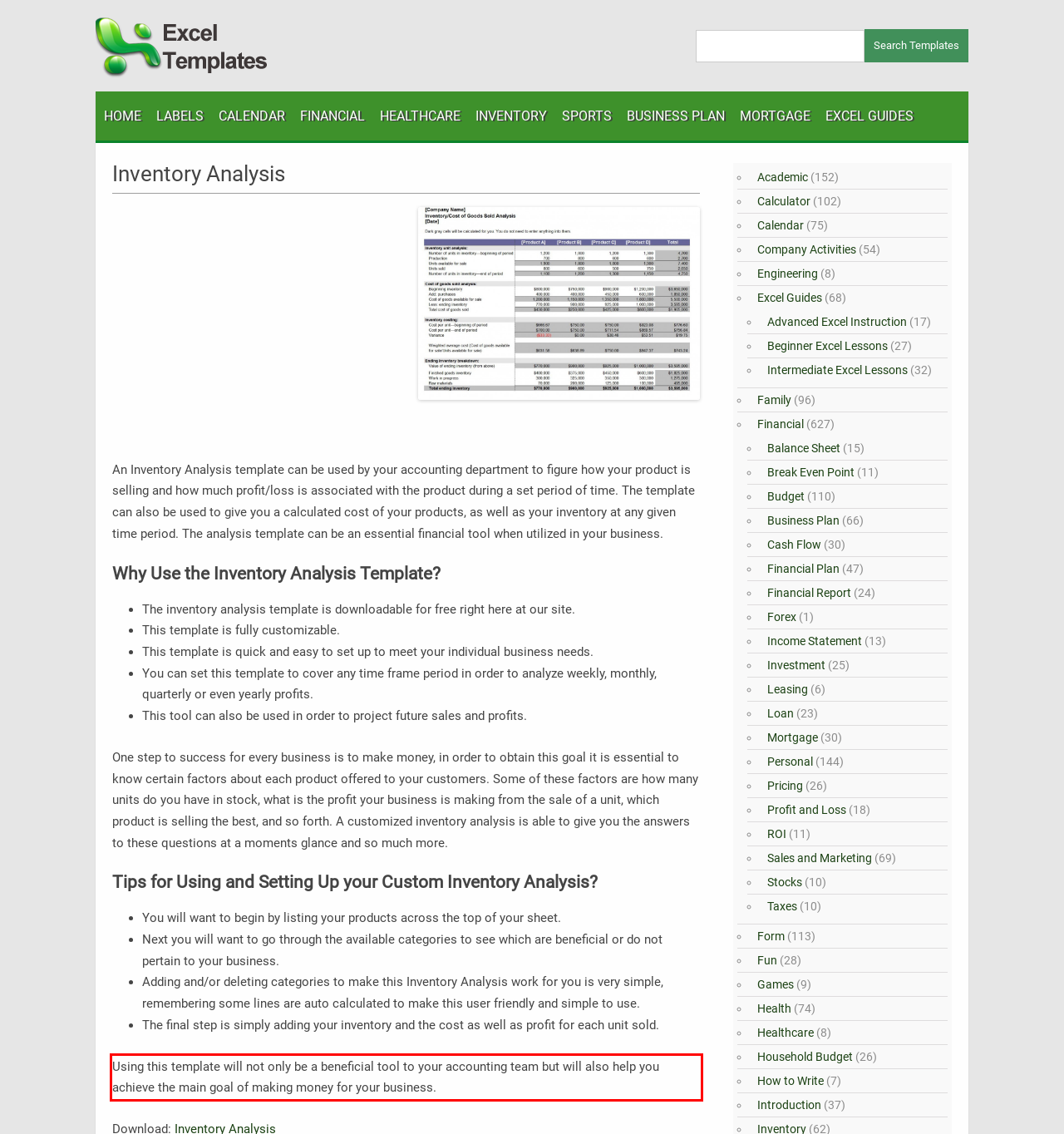Your task is to recognize and extract the text content from the UI element enclosed in the red bounding box on the webpage screenshot.

Using this template will not only be a beneficial tool to your accounting team but will also help you achieve the main goal of making money for your business.